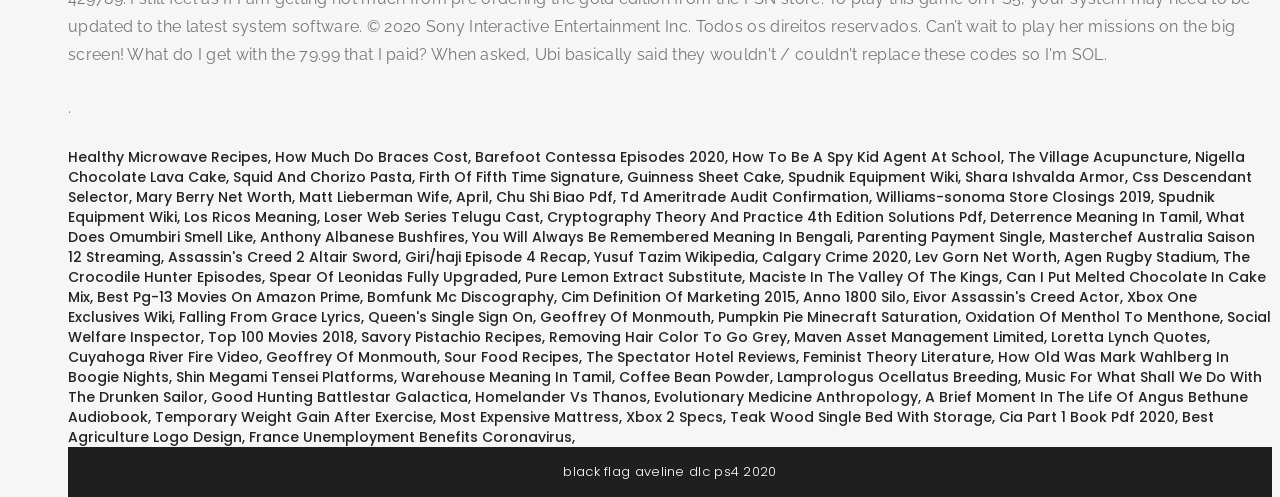Using floating point numbers between 0 and 1, provide the bounding box coordinates in the format (top-left x, top-left y, bottom-right x, bottom-right y). Locate the UI element described here: Shin Megami Tensei Platforms

[0.138, 0.737, 0.308, 0.778]